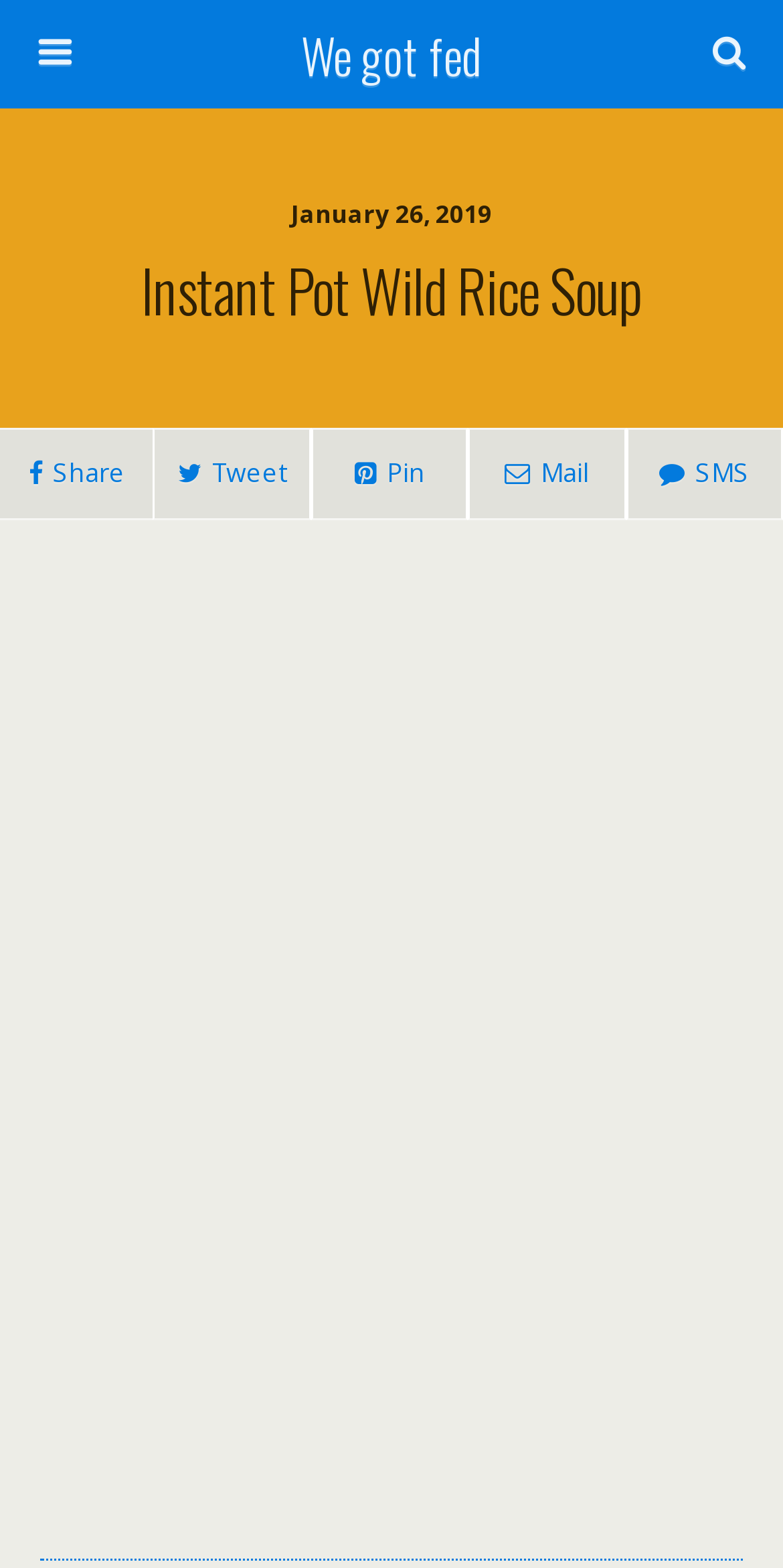Find the bounding box coordinates for the UI element that matches this description: "We got fed".

[0.16, 0.0, 0.84, 0.069]